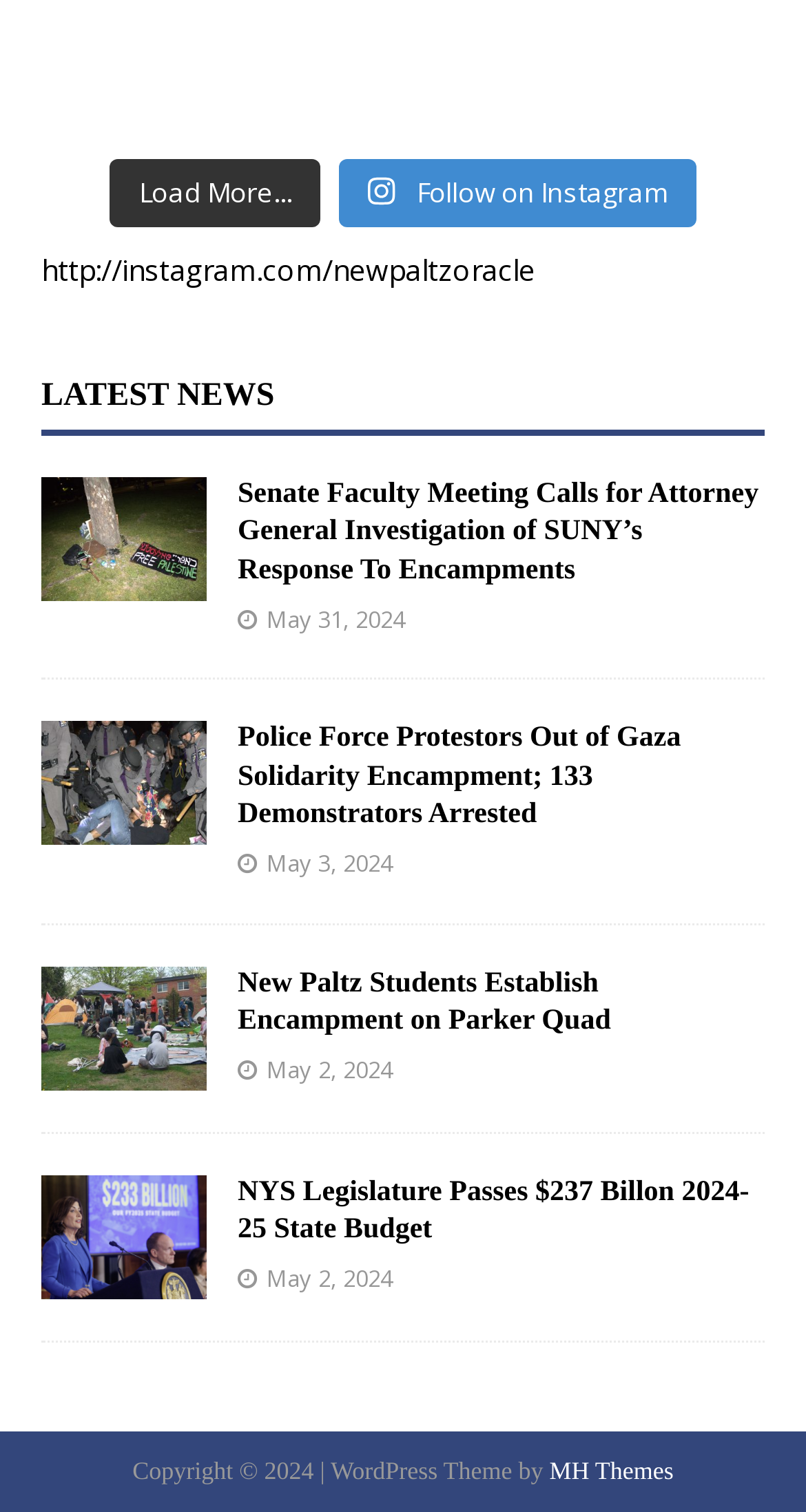Find the bounding box of the element with the following description: "MH Themes". The coordinates must be four float numbers between 0 and 1, formatted as [left, top, right, bottom].

[0.682, 0.963, 0.836, 0.982]